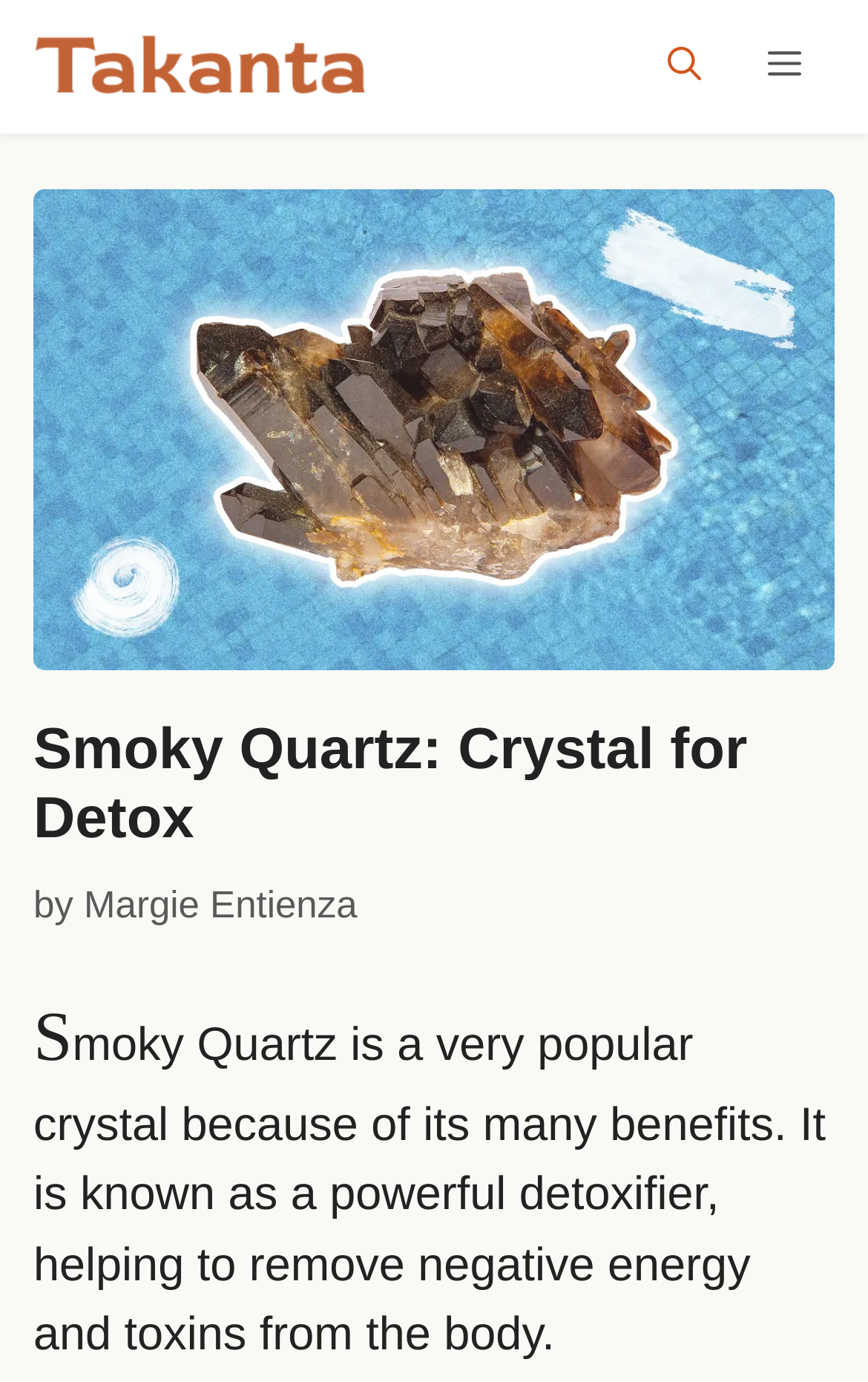Give a concise answer of one word or phrase to the question: 
Who is the author of the article?

Margie Entienza